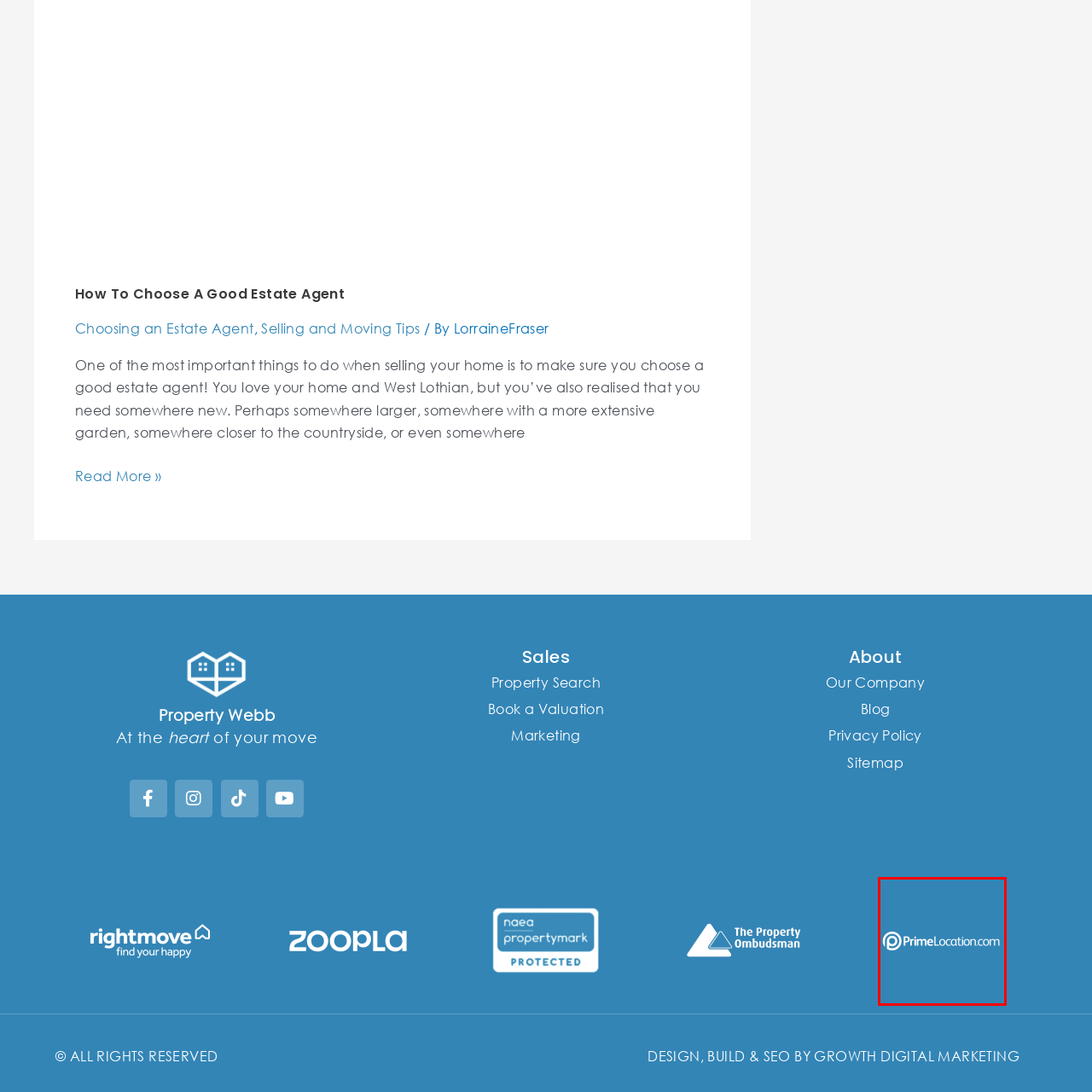Elaborate on the contents of the image highlighted by the red boundary in detail.

The image showcases the logo of PrimeLocation.com against a vibrant blue background. The logo features a stylized letter "P" accompanied by the text "PrimeLocation.com," signifying a real estate platform that connects users with property listings. This logo embodies a modern and professional aesthetic, reflecting the website’s focus on helping individuals find their ideal homes and properties. The image is positioned prominently within a carousel on a web page dedicated to real estate services, enhancing the visual appeal and branding of the platform.